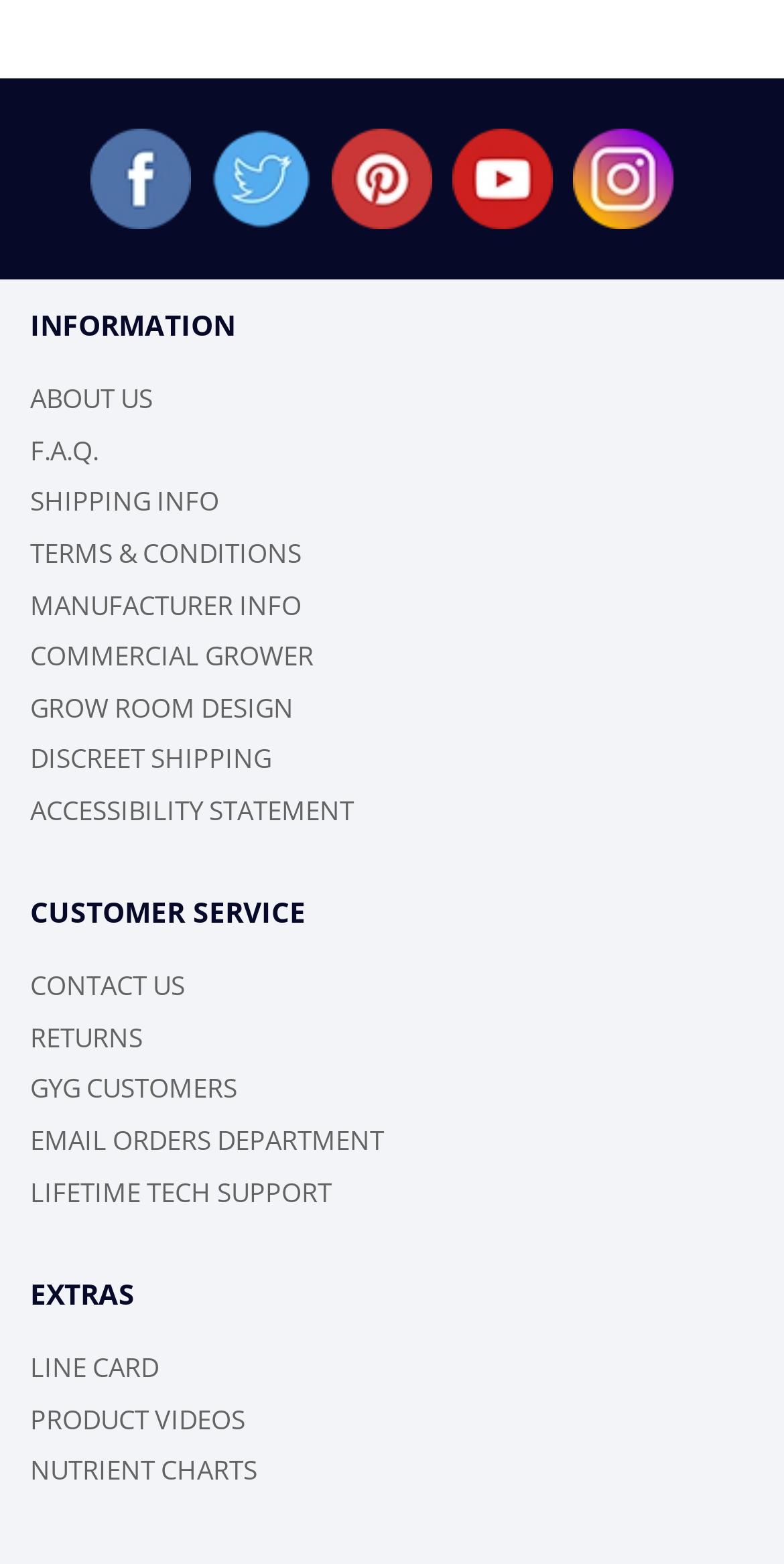Please examine the image and provide a detailed answer to the question: How many categories are listed on the webpage?

I counted the number of headings on the webpage and found 3 categories: INFORMATION, CUSTOMER SERVICE, and EXTRAS.